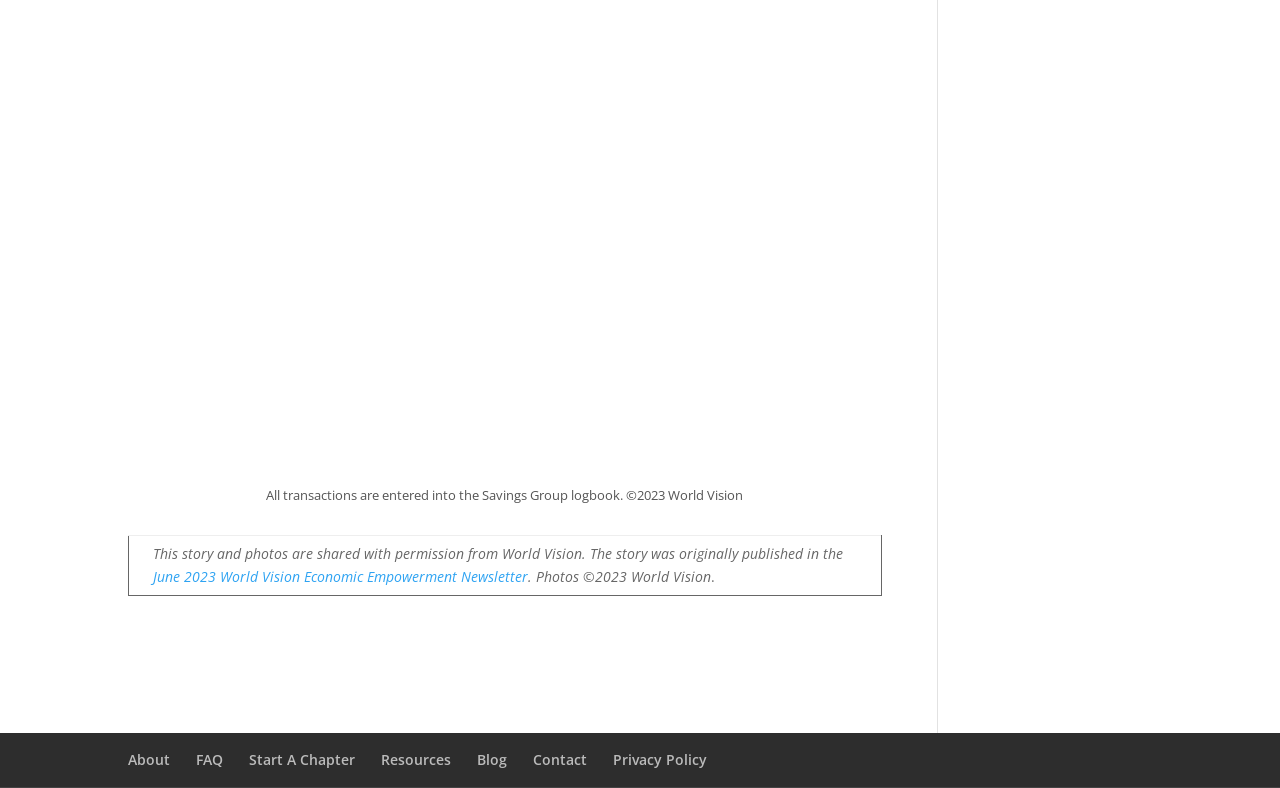Bounding box coordinates should be in the format (top-left x, top-left y, bottom-right x, bottom-right y) and all values should be floating point numbers between 0 and 1. Determine the bounding box coordinate for the UI element described as: FAQ

[0.153, 0.952, 0.174, 0.976]